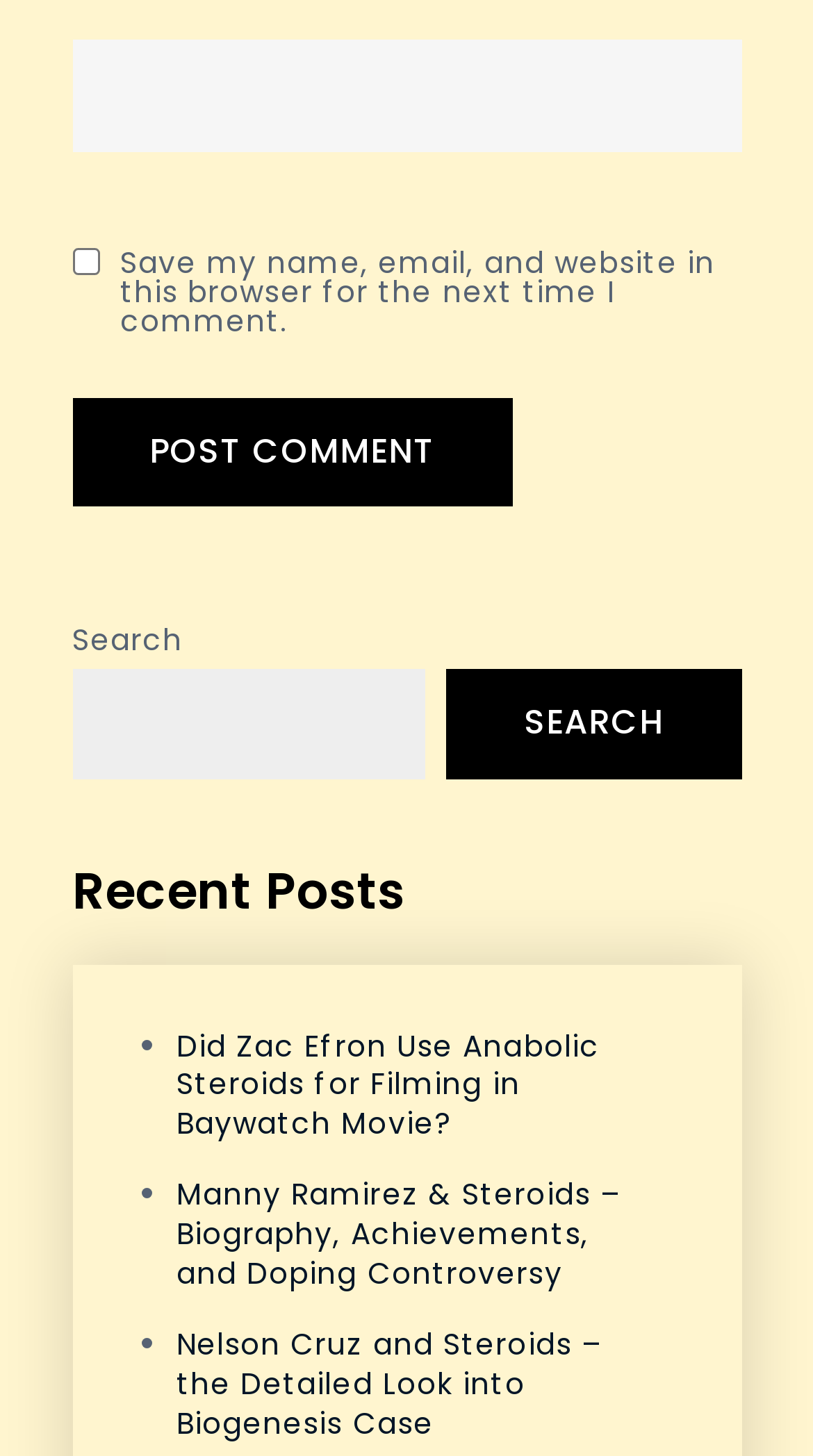Identify the bounding box for the described UI element: "parent_node: SEARCH name="s"".

[0.088, 0.459, 0.524, 0.535]